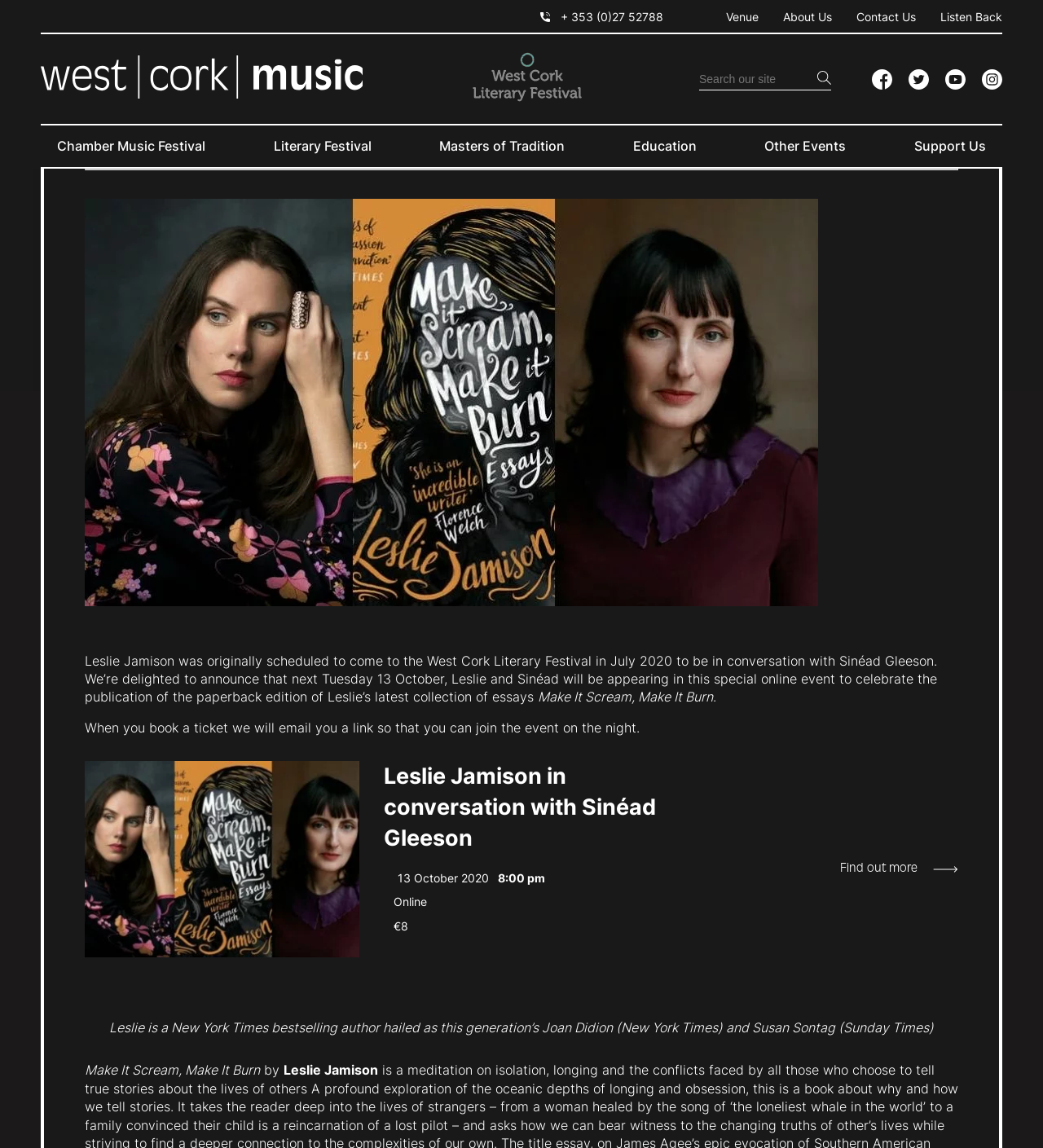Could you indicate the bounding box coordinates of the region to click in order to complete this instruction: "Click on the 'Venue' link".

[0.673, 0.009, 0.727, 0.021]